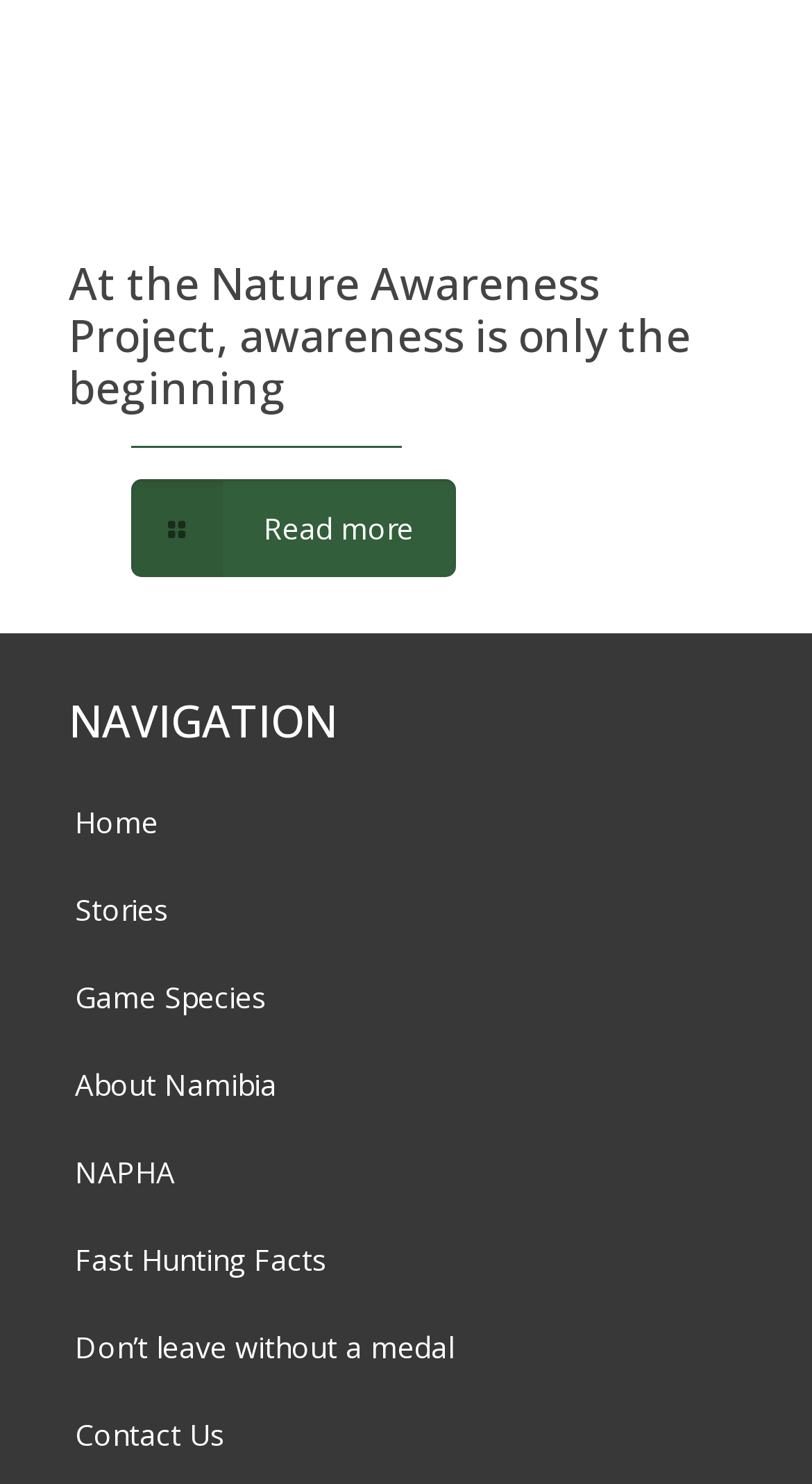Find the bounding box coordinates corresponding to the UI element with the description: "Don’t leave without a medal". The coordinates should be formatted as [left, top, right, bottom], with values as floats between 0 and 1.

[0.085, 0.878, 0.915, 0.937]